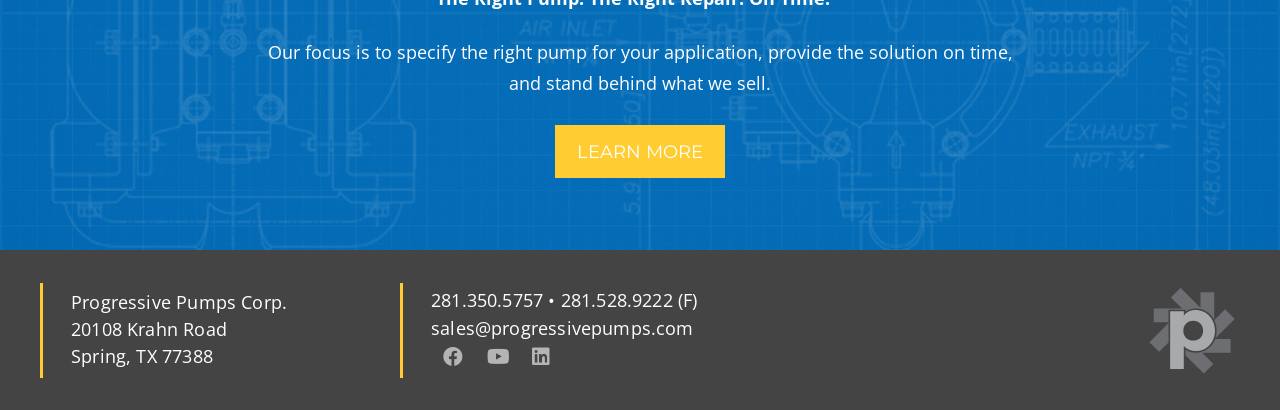Please respond to the question with a concise word or phrase:
Where is the company located?

Spring, TX 77388